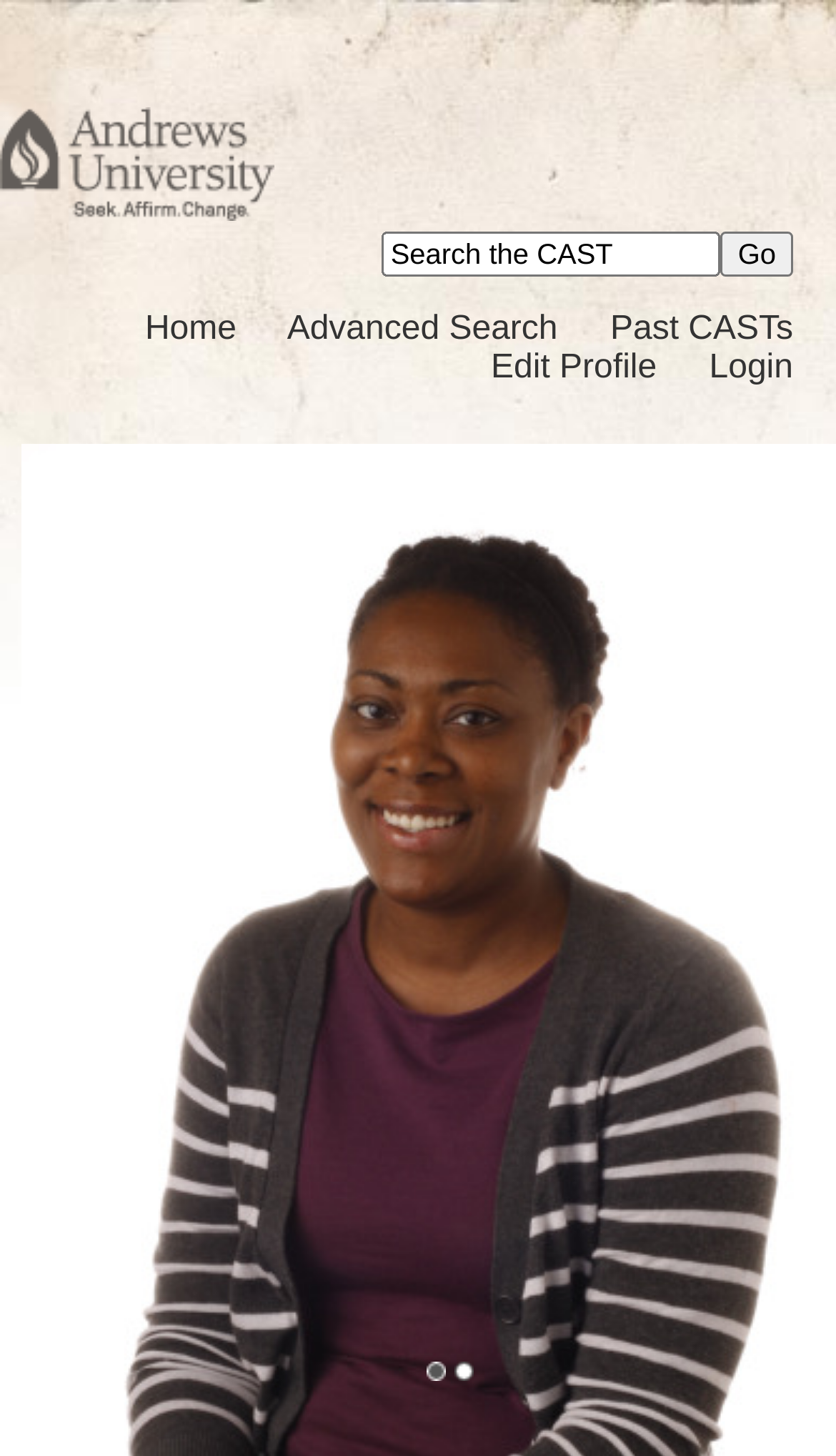Locate the coordinates of the bounding box for the clickable region that fulfills this instruction: "go to Home".

[0.173, 0.214, 0.283, 0.239]